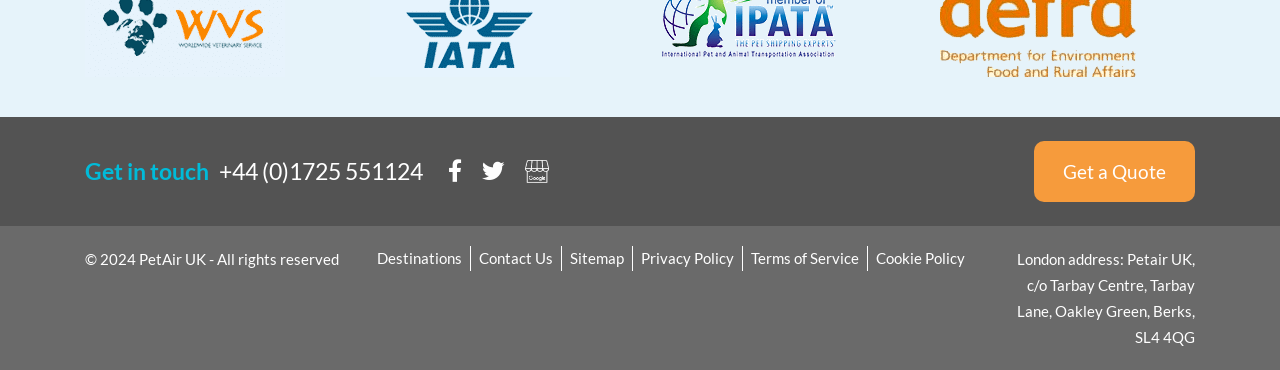Provide the bounding box coordinates of the section that needs to be clicked to accomplish the following instruction: "Call the phone number."

[0.171, 0.425, 0.33, 0.501]